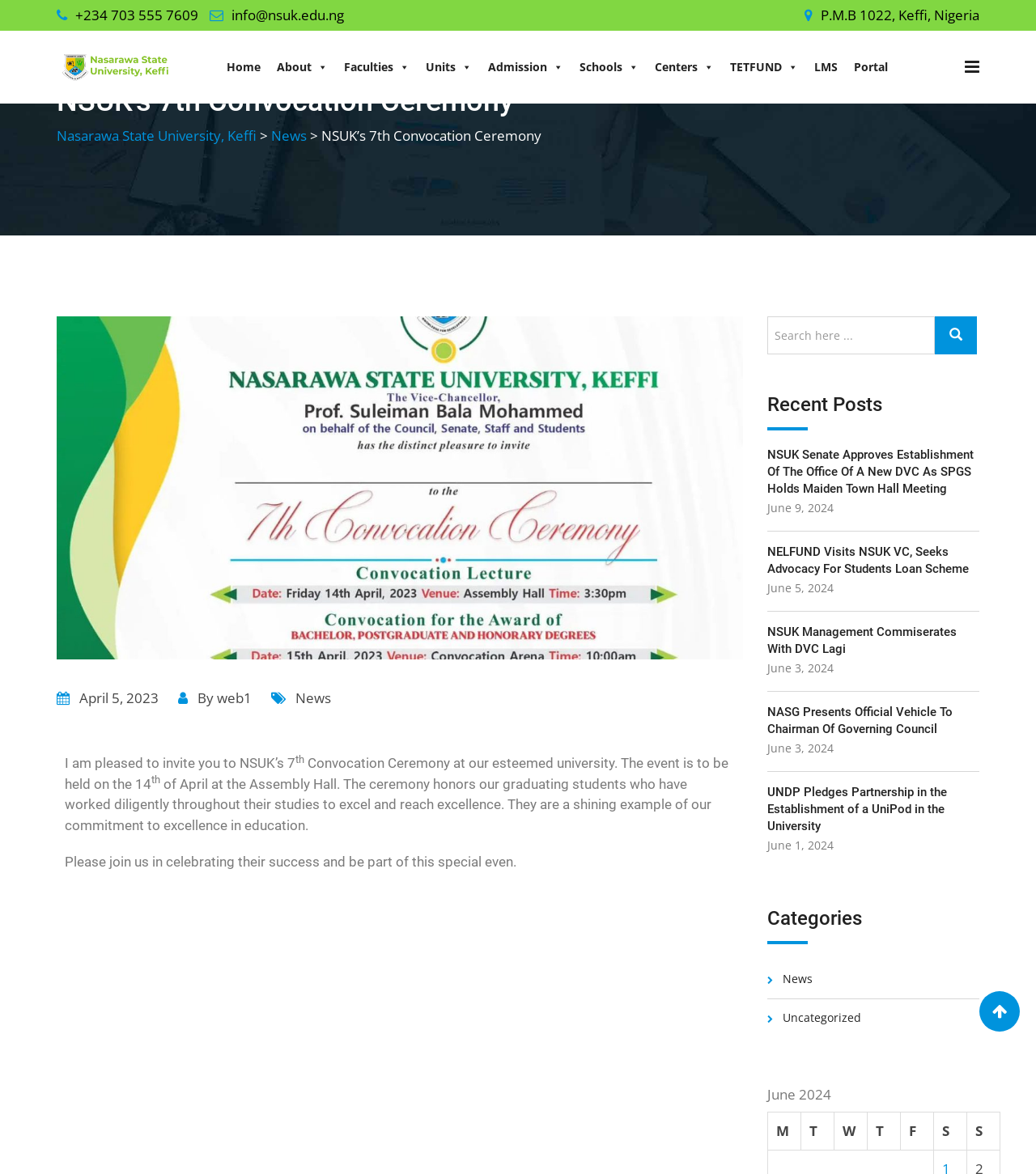Respond to the question below with a concise word or phrase:
What is the phone number of Nasarawa State University, Keffi?

+234 703 555 7609